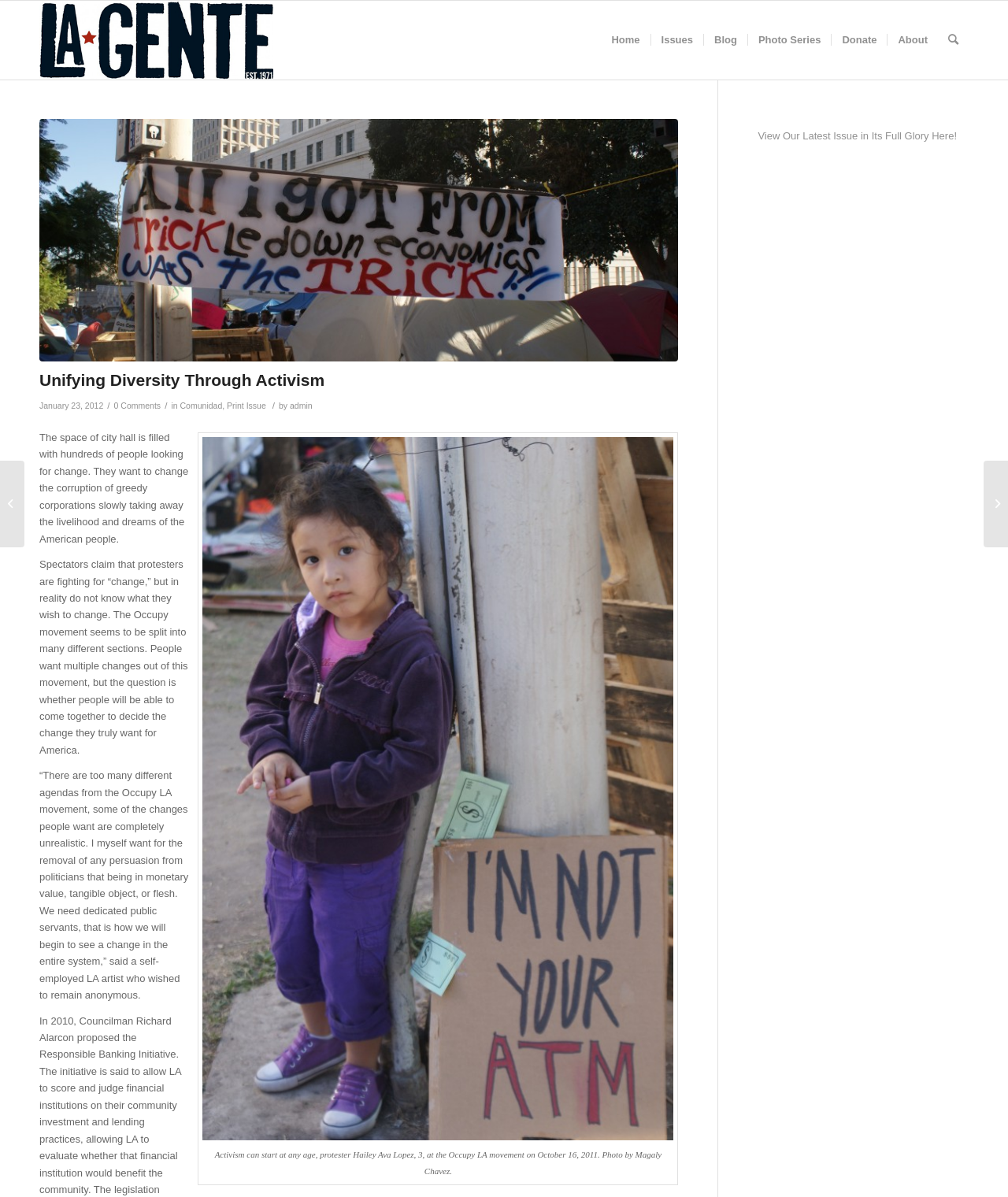Use the information in the screenshot to answer the question comprehensively: What is the name of the newsmagazine?

The name of the newsmagazine can be found in the top-left corner of the webpage, where it is written as 'La Gente Newsmagazine - University of California, Los Angeles'.